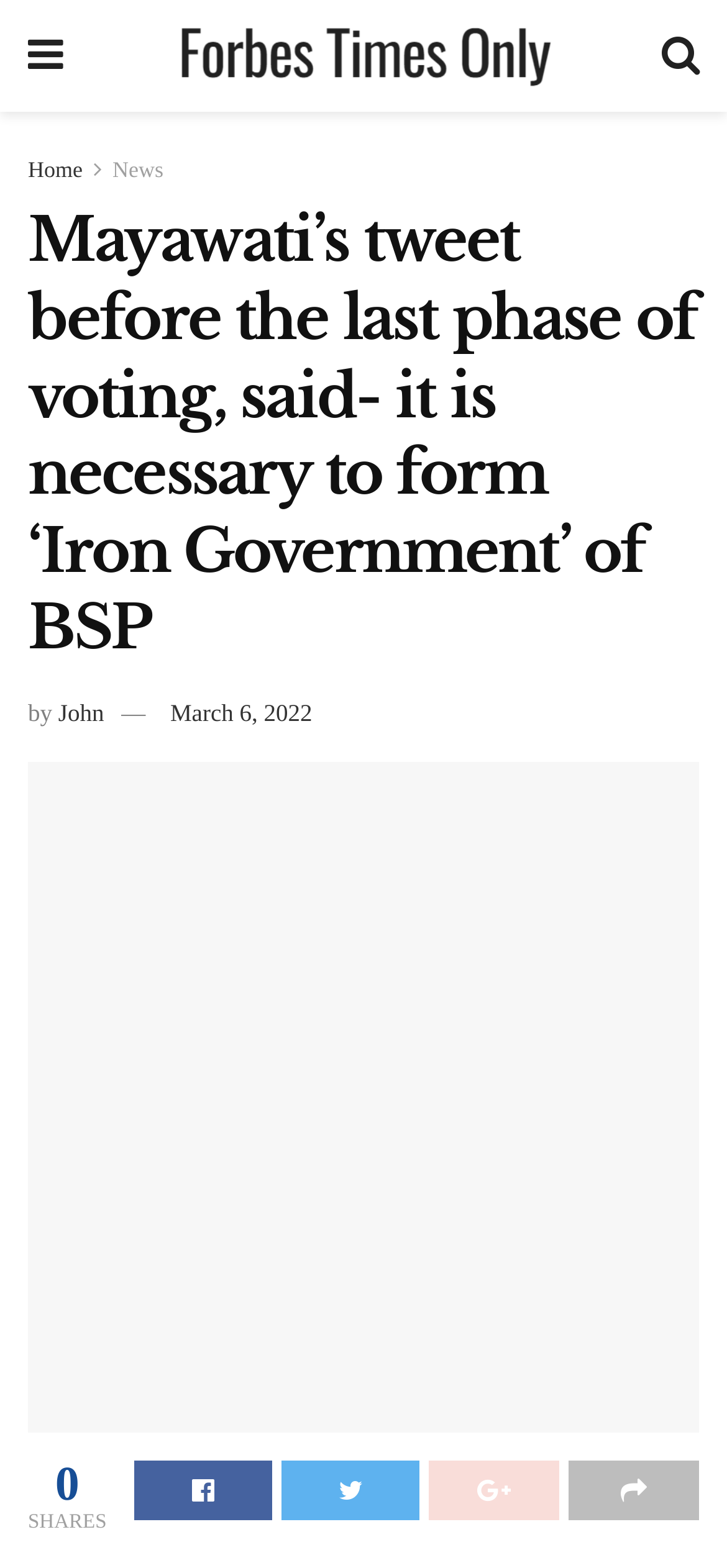What is Mayawati's tweet about?
Using the details shown in the screenshot, provide a comprehensive answer to the question.

I found the answer by looking at the heading element with the text 'Mayawati’s tweet before the last phase of voting, said- it is necessary to form ‘Iron Government’ of BSP' which indicates that Mayawati's tweet is about forming an 'Iron Government' of BSP.